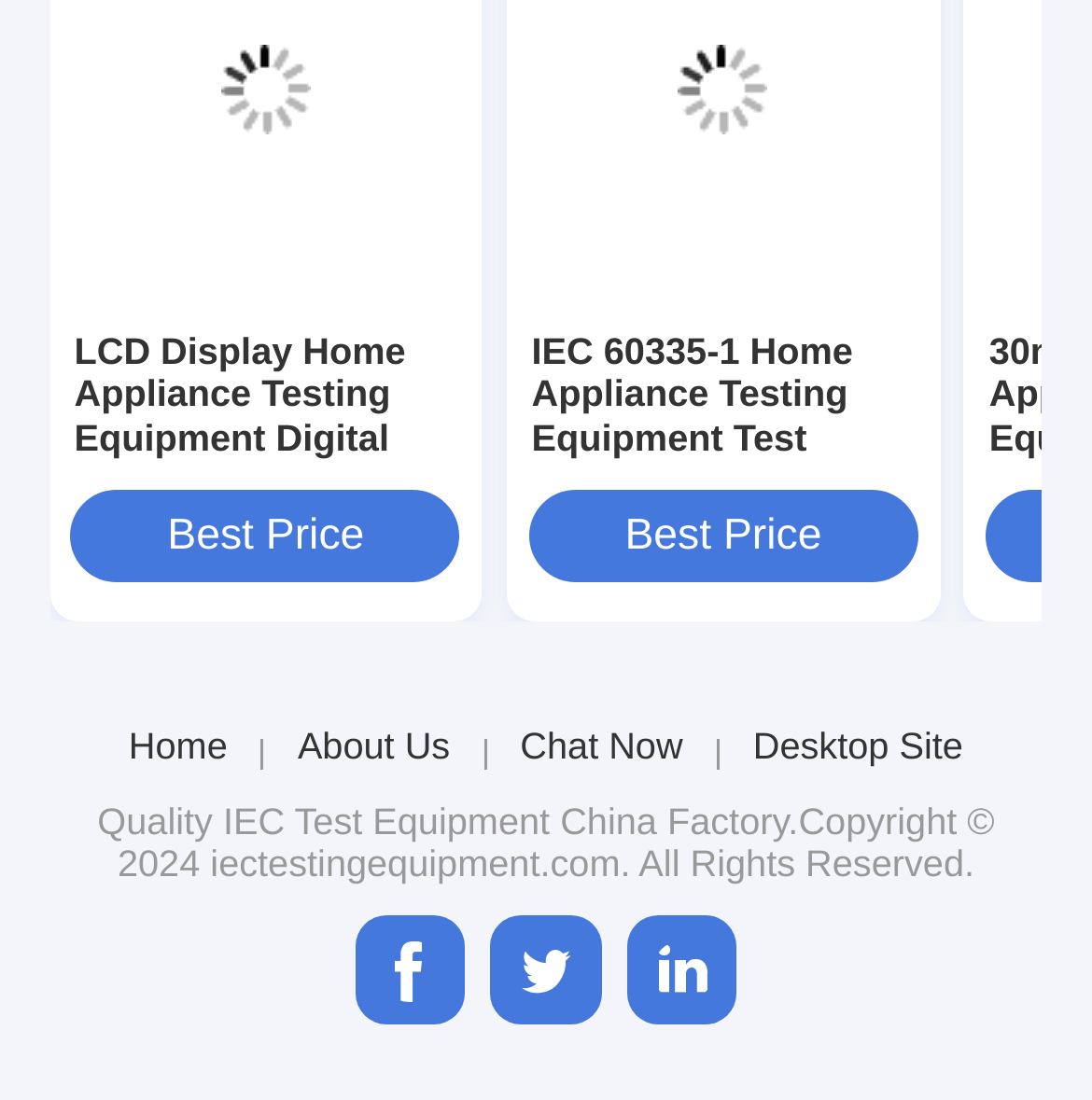Please locate the bounding box coordinates of the element's region that needs to be clicked to follow the instruction: "View product details of LCD Display Home Appliance Testing Equipment". The bounding box coordinates should be provided as four float numbers between 0 and 1, i.e., [left, top, right, bottom].

[0.068, 0.3, 0.419, 0.536]